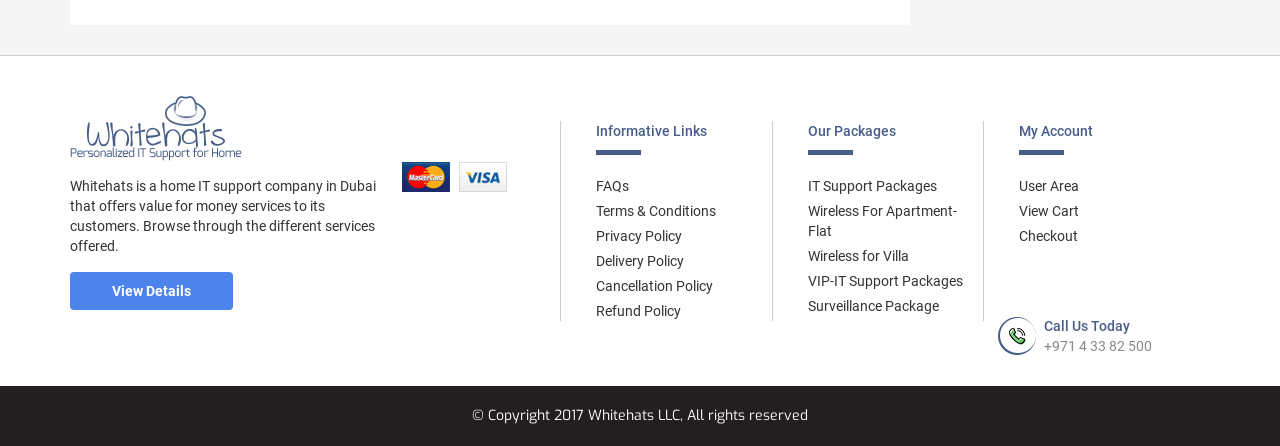Determine the bounding box coordinates of the clickable area required to perform the following instruction: "Click the Facebook link". The coordinates should be represented as four float numbers between 0 and 1: [left, top, right, bottom].

None